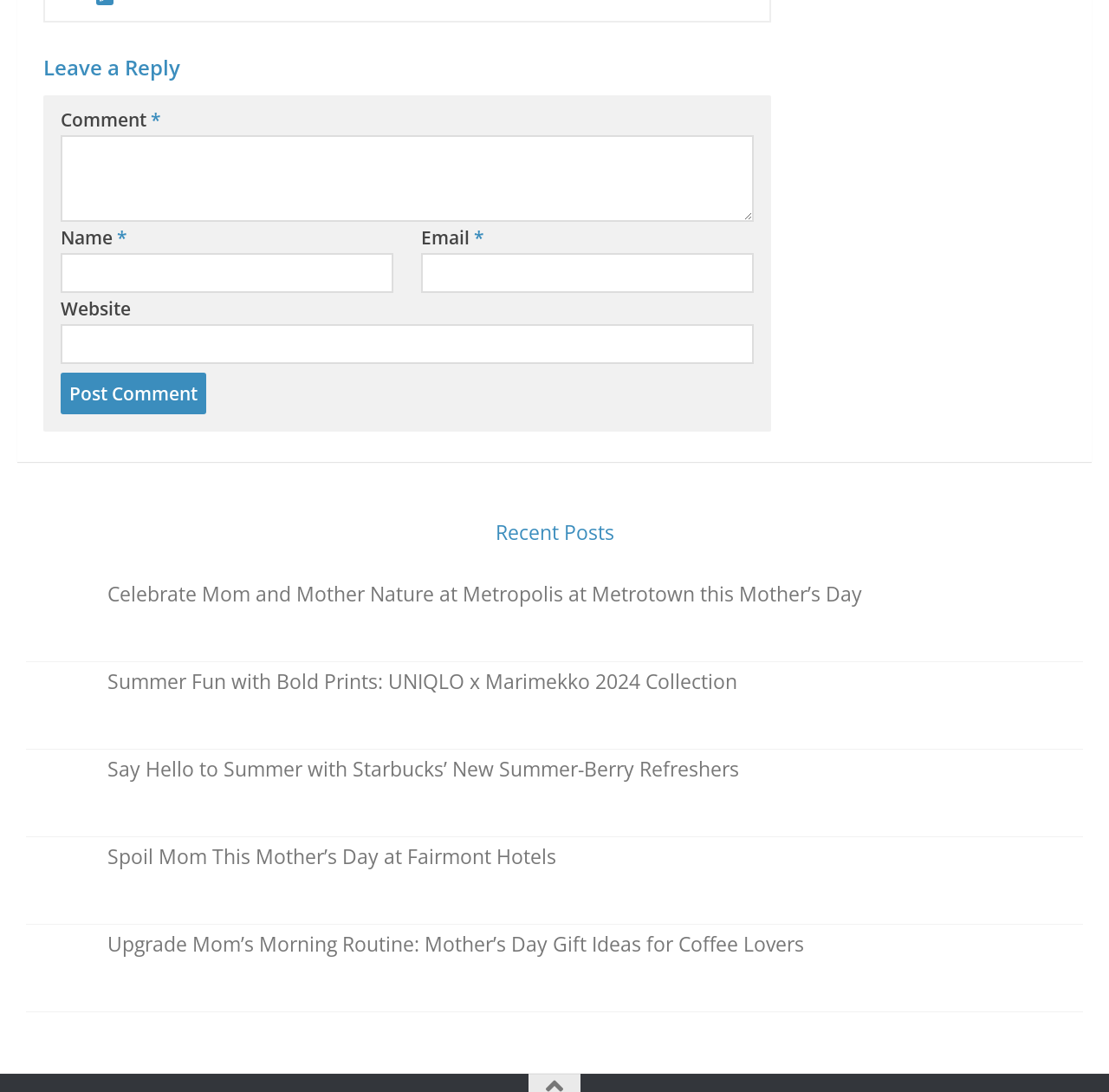Predict the bounding box of the UI element based on this description: "parent_node: Email * aria-describedby="email-notes" name="email"".

[0.38, 0.232, 0.68, 0.268]